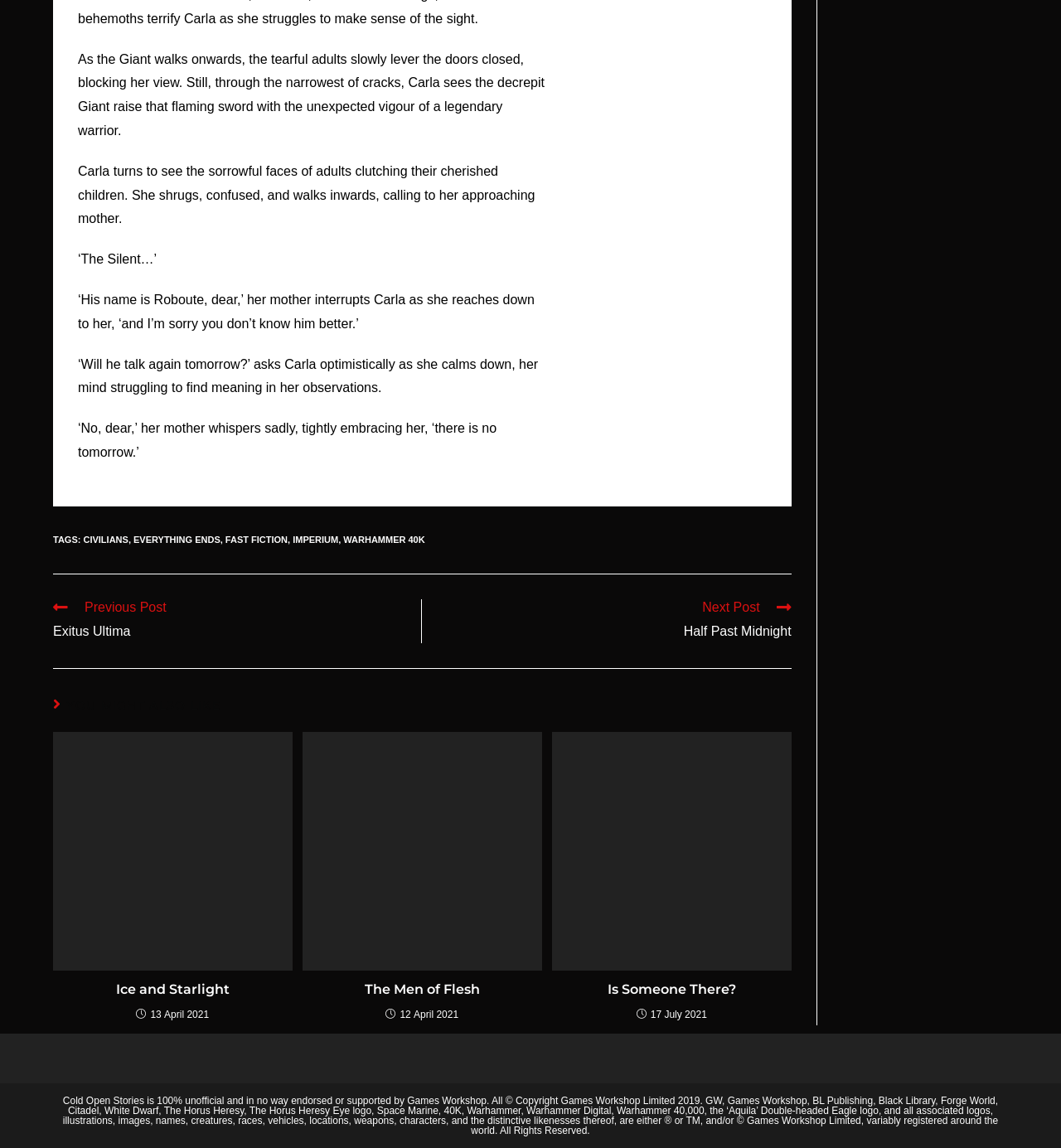Locate the coordinates of the bounding box for the clickable region that fulfills this instruction: "Go to previous post".

[0.05, 0.522, 0.381, 0.561]